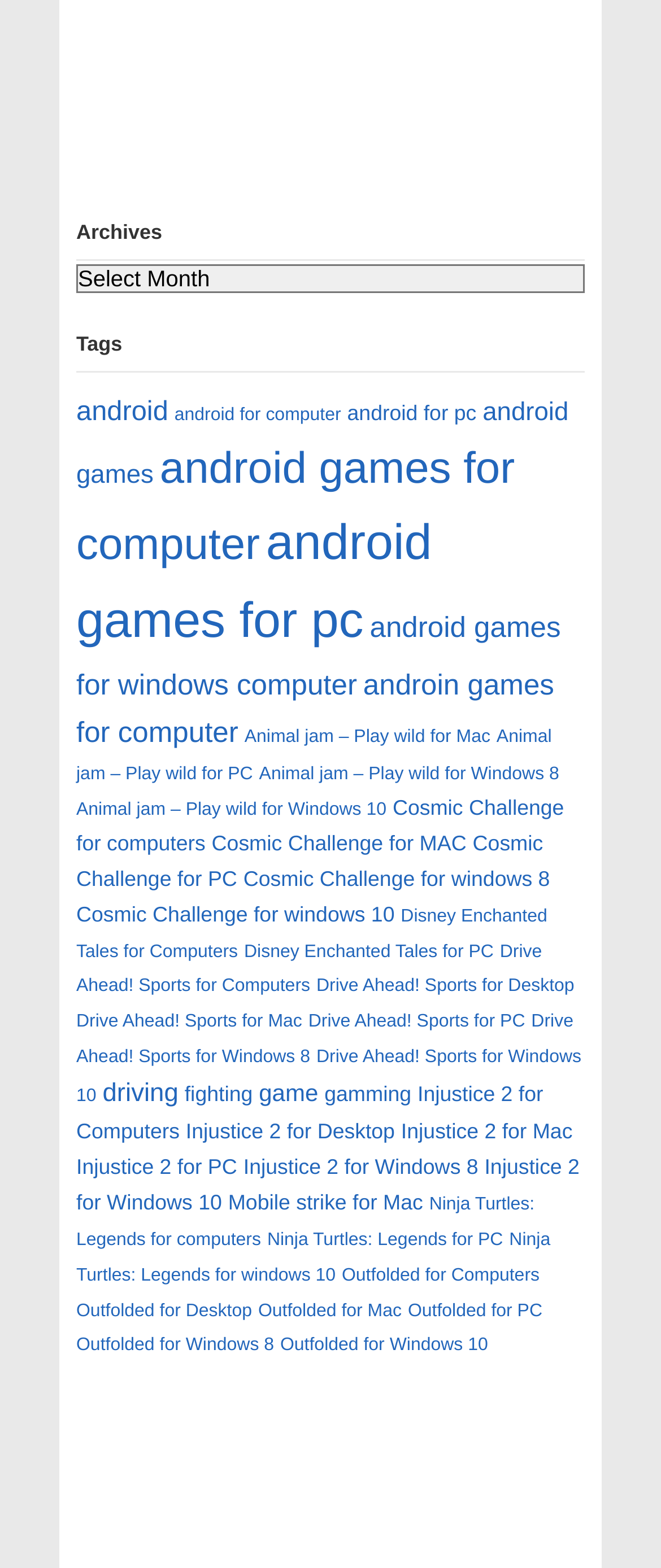Based on the element description Outfolded for Computers, identify the bounding box coordinates for the UI element. The coordinates should be in the format (top-left x, top-left y, bottom-right x, bottom-right y) and within the 0 to 1 range.

[0.517, 0.807, 0.816, 0.82]